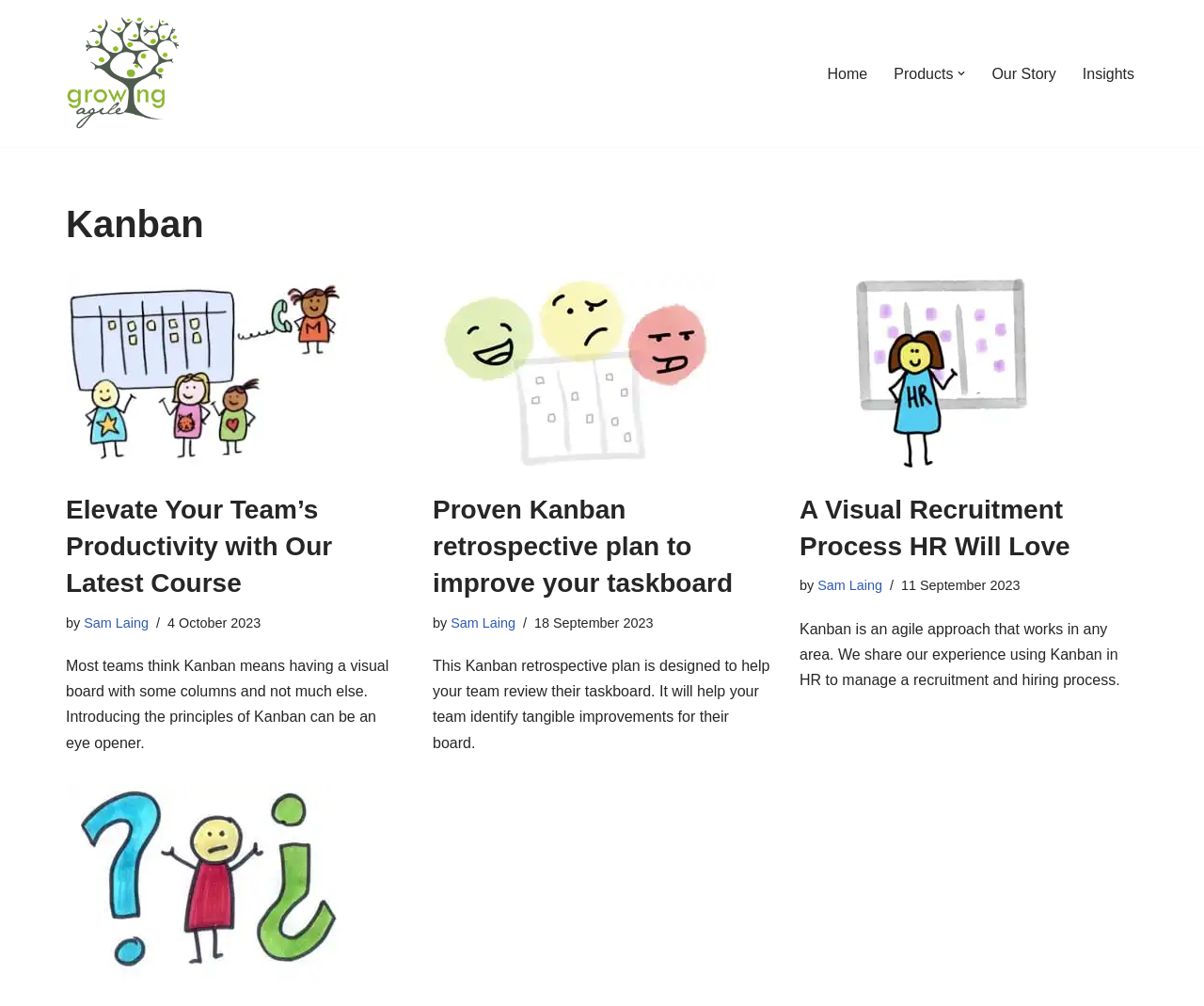Please identify the bounding box coordinates of the element that needs to be clicked to perform the following instruction: "Explore 'Kanban in HR'".

[0.664, 0.488, 0.945, 0.562]